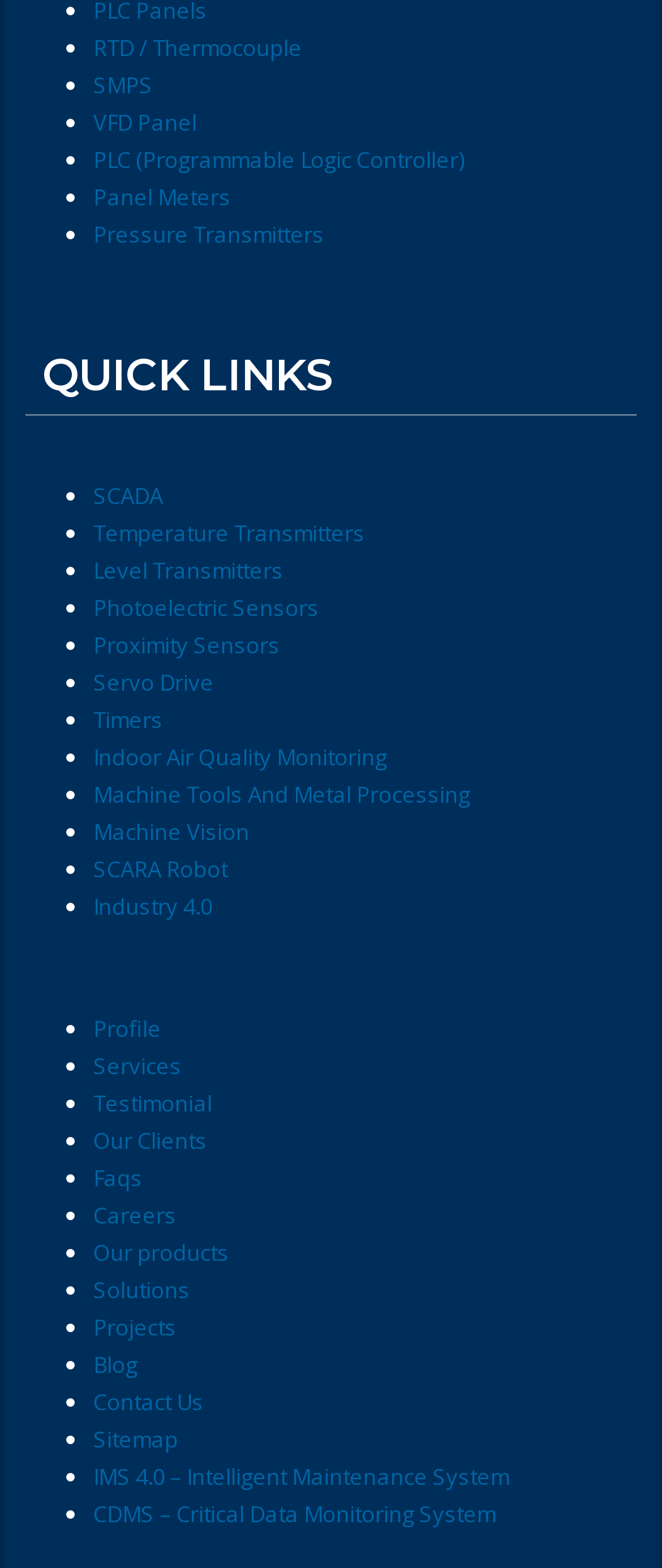Identify the bounding box coordinates of the region I need to click to complete this instruction: "learn about Black Business".

None